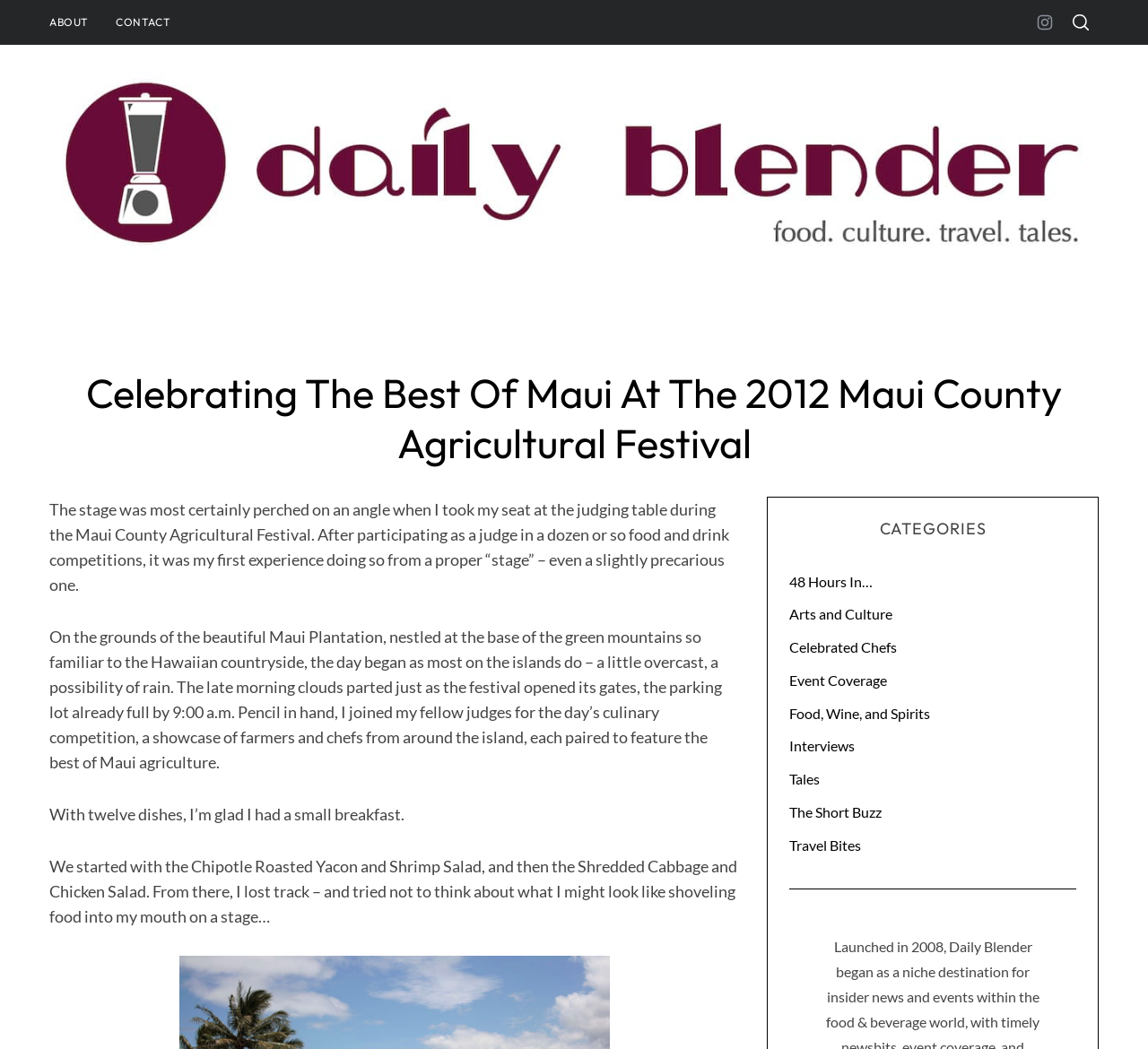Create an elaborate caption that covers all aspects of the webpage.

This webpage is about the 2012 Maui County Agricultural Festival, specifically the author's experience as a judge in a culinary competition. At the top of the page, there is a secondary menu with links to "ABOUT" and "CONTACT" on the left, and a link to an unknown page on the right. Below this, there is a large banner with the title "Daily Blender -" and an accompanying image.

The main menu is located in the middle of the page, with links to "FOOD & DRINK", "CULTURE", "TRAVEL", and other categories. Below the main menu, there is a header section with a heading that reads "Celebrating The Best Of Maui At The 2012 Maui County Agricultural Festival". This is followed by a series of paragraphs describing the author's experience at the festival, including their role as a judge and the various dishes they tasted.

To the right of the paragraphs, there is a section with links to different categories, including "48 Hours In…", "Arts and Culture", "Celebrated Chefs", and others. At the bottom of the page, there is a search bar with a label "Search for:".

Overall, the webpage has a clean and organized layout, with clear headings and concise text. The use of images and links adds visual interest and provides additional information for the reader.